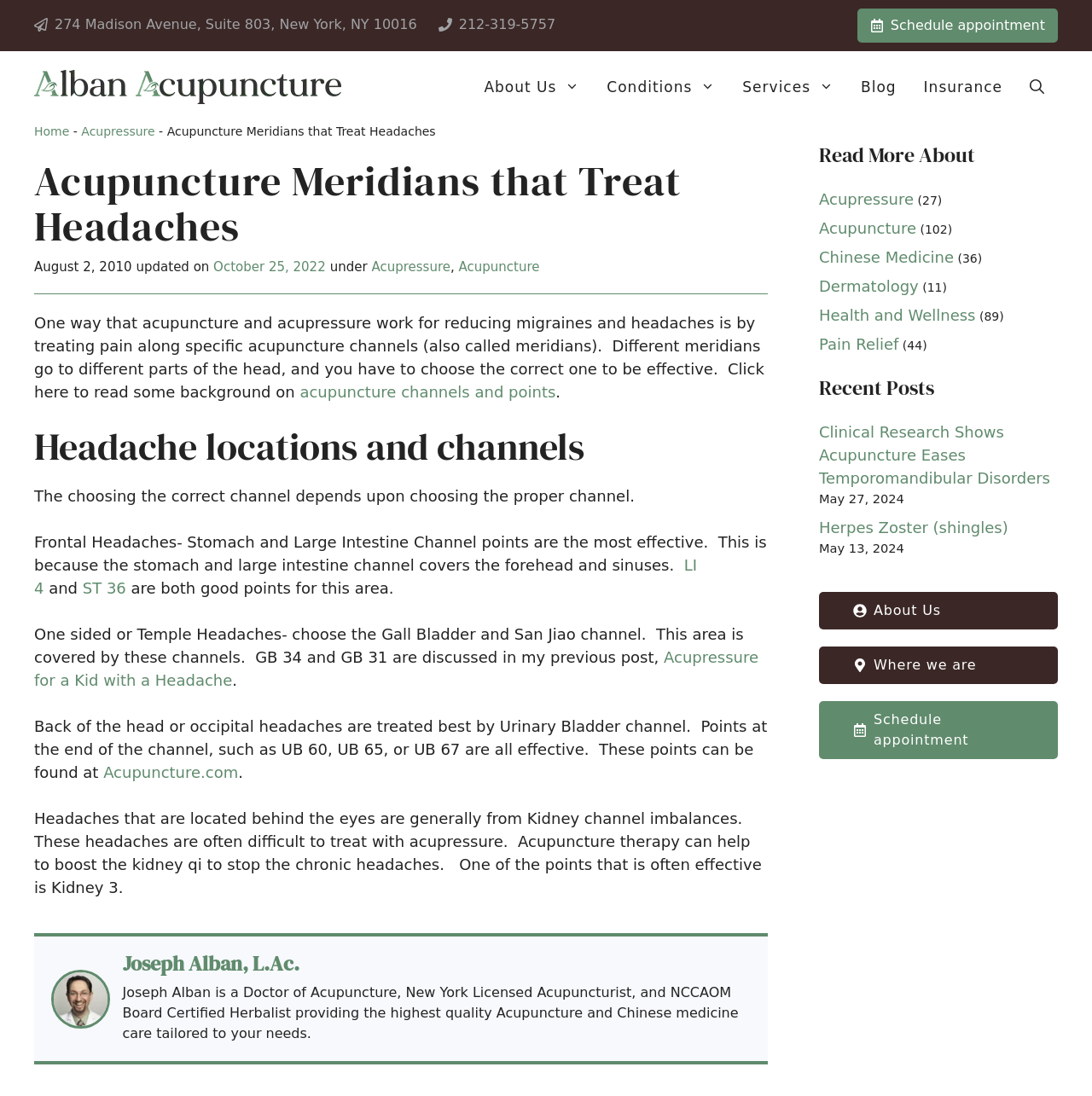What is the topic of the article 'Acupressure for a Kid with a Headache'?
Please respond to the question with a detailed and informative answer.

The article 'Acupressure for a Kid with a Headache' is mentioned in the webpage, and based on the title, it can be inferred that the topic of the article is related to headaches.